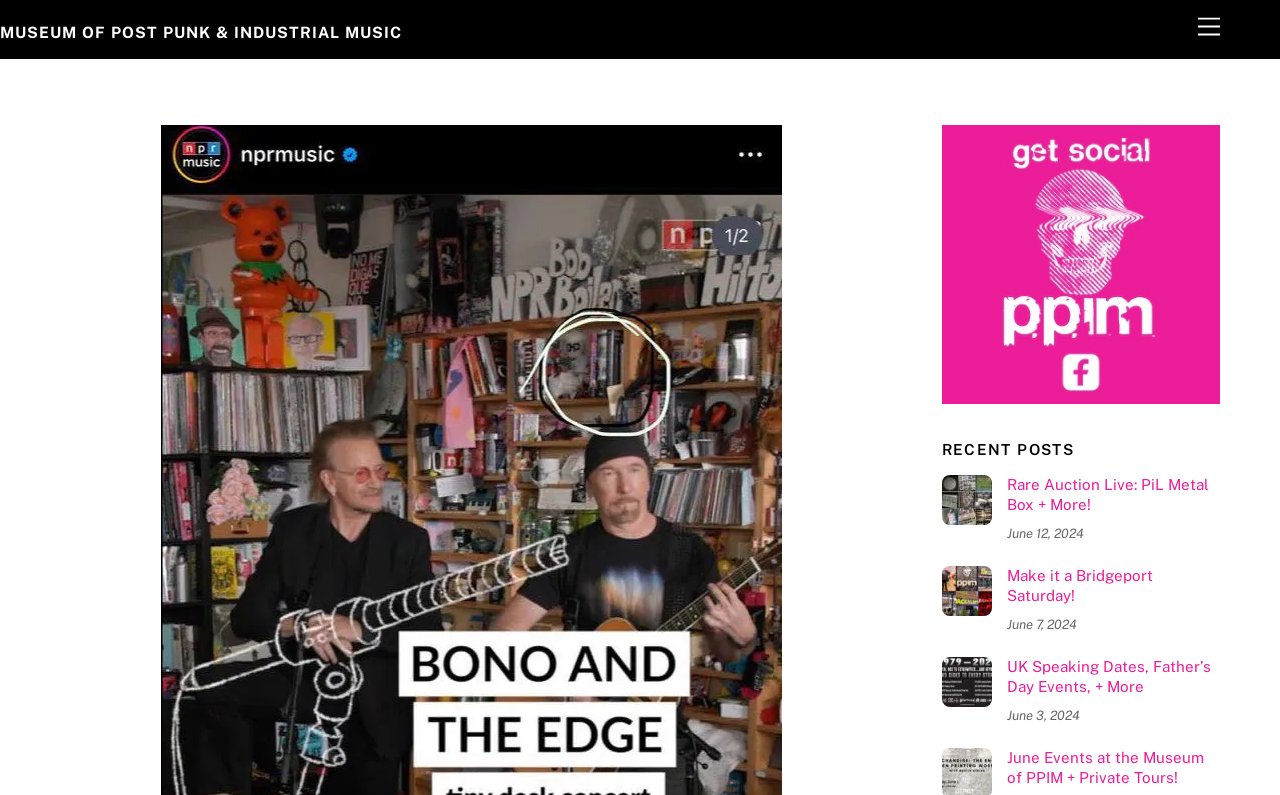Determine the bounding box coordinates for the UI element described. Format the coordinates as (top-left x, top-left y, bottom-right x, bottom-right y) and ensure all values are between 0 and 1. Element description: Menu

[0.929, 0.009, 0.96, 0.058]